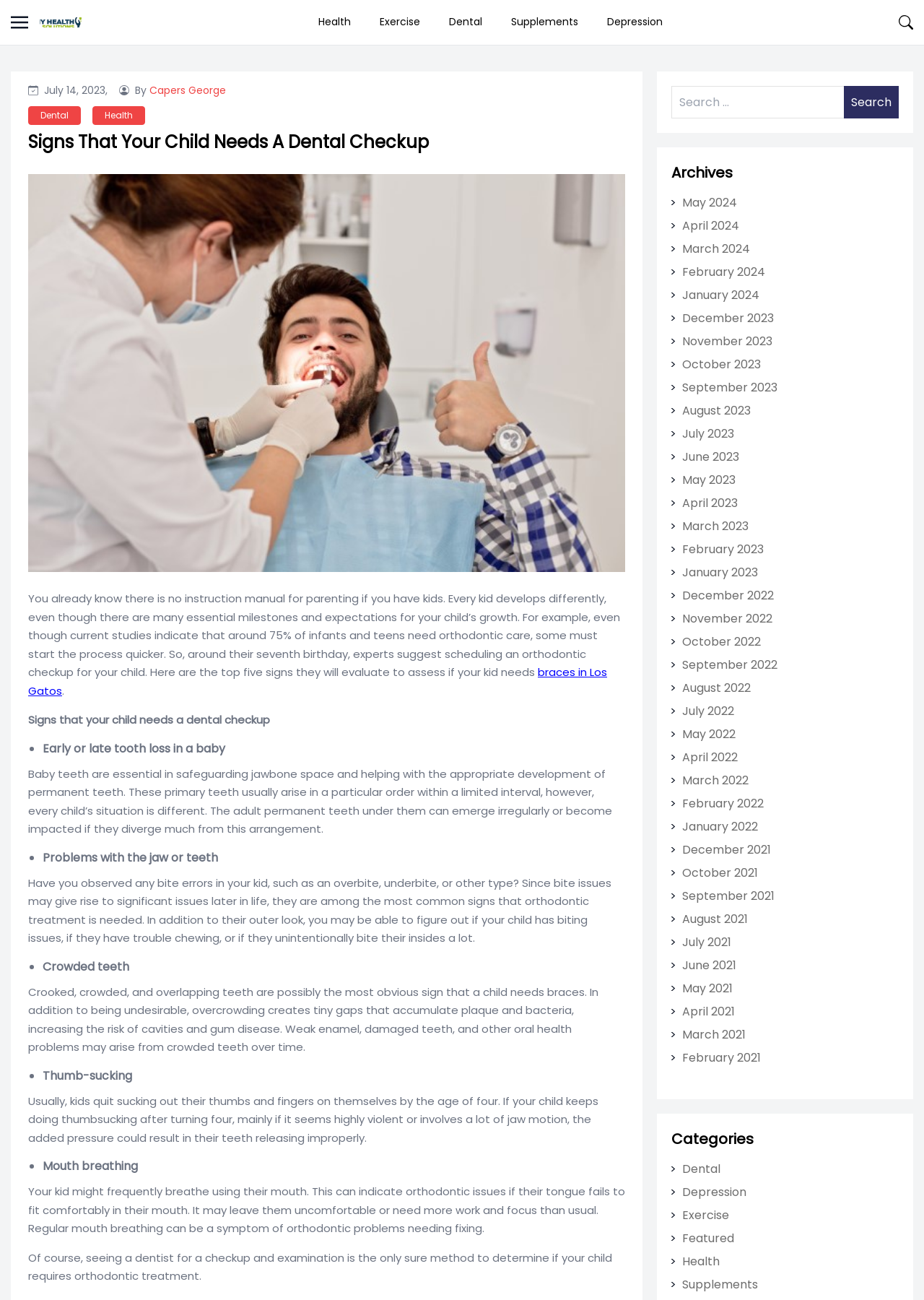Using floating point numbers between 0 and 1, provide the bounding box coordinates in the format (top-left x, top-left y, bottom-right x, bottom-right y). Locate the UI element described here: Dental

[0.03, 0.082, 0.088, 0.096]